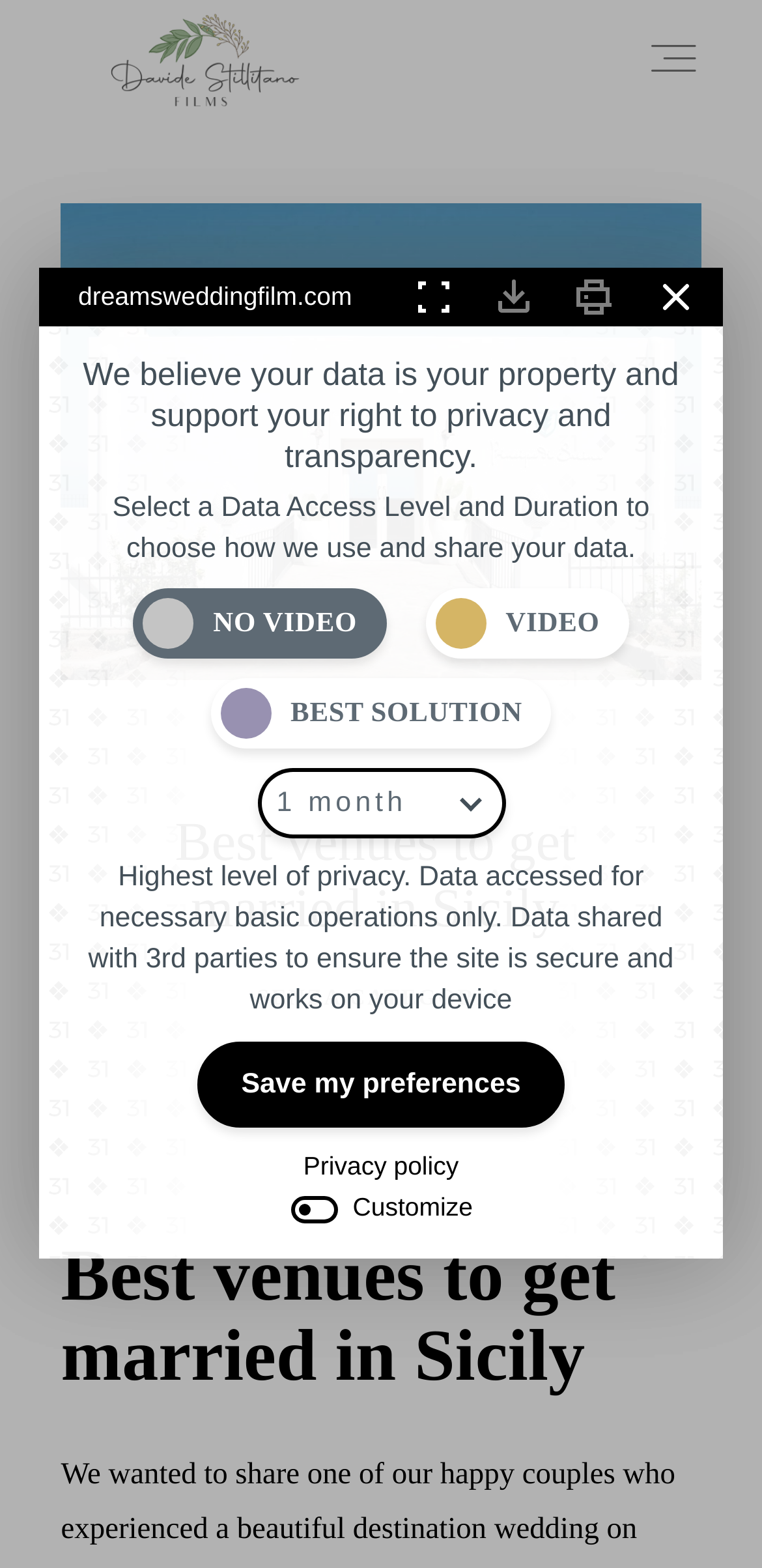Based on the image, please elaborate on the answer to the following question:
What is the date of the latest blog post?

I found the date of the latest blog post by looking at the StaticText element with the content '26 FEBRUARY 2020' which is located below the image with the text 'Best venues to get married in sicily'.